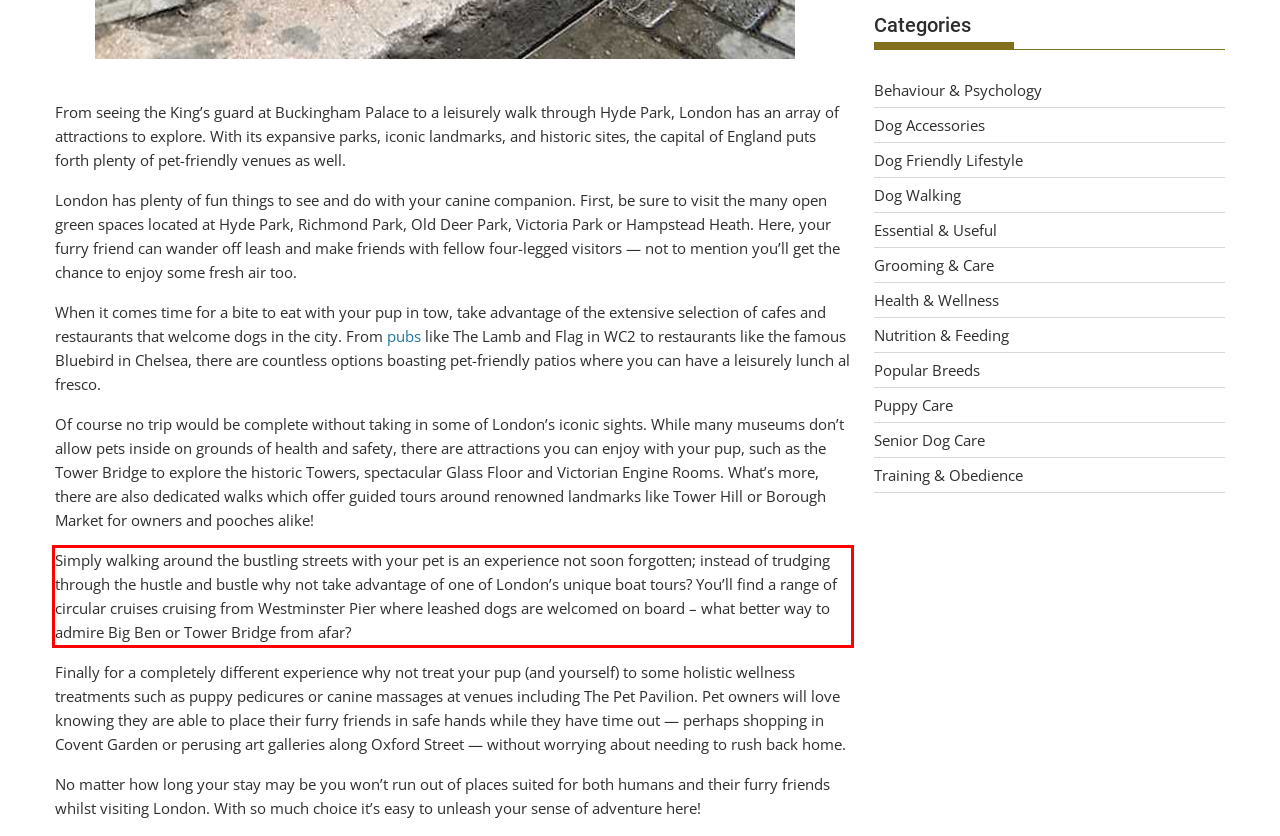You have a screenshot of a webpage with a red bounding box. Use OCR to generate the text contained within this red rectangle.

Simply walking around the bustling streets with your pet is an experience not soon forgotten; instead of trudging through the hustle and bustle why not take advantage of one of London’s unique boat tours? You’ll find a range of circular cruises cruising from Westminster Pier where leashed dogs are welcomed on board – what better way to admire Big Ben or Tower Bridge from afar?